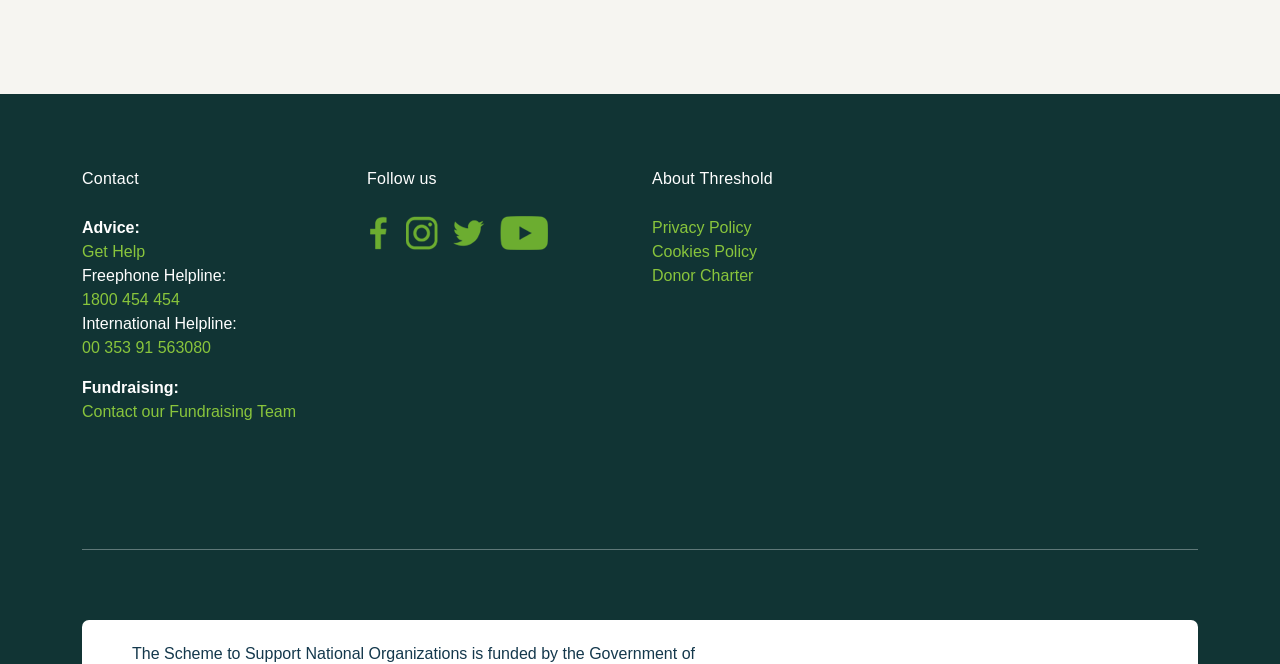What is the name of the organization?
Provide a concise answer using a single word or phrase based on the image.

Threshold